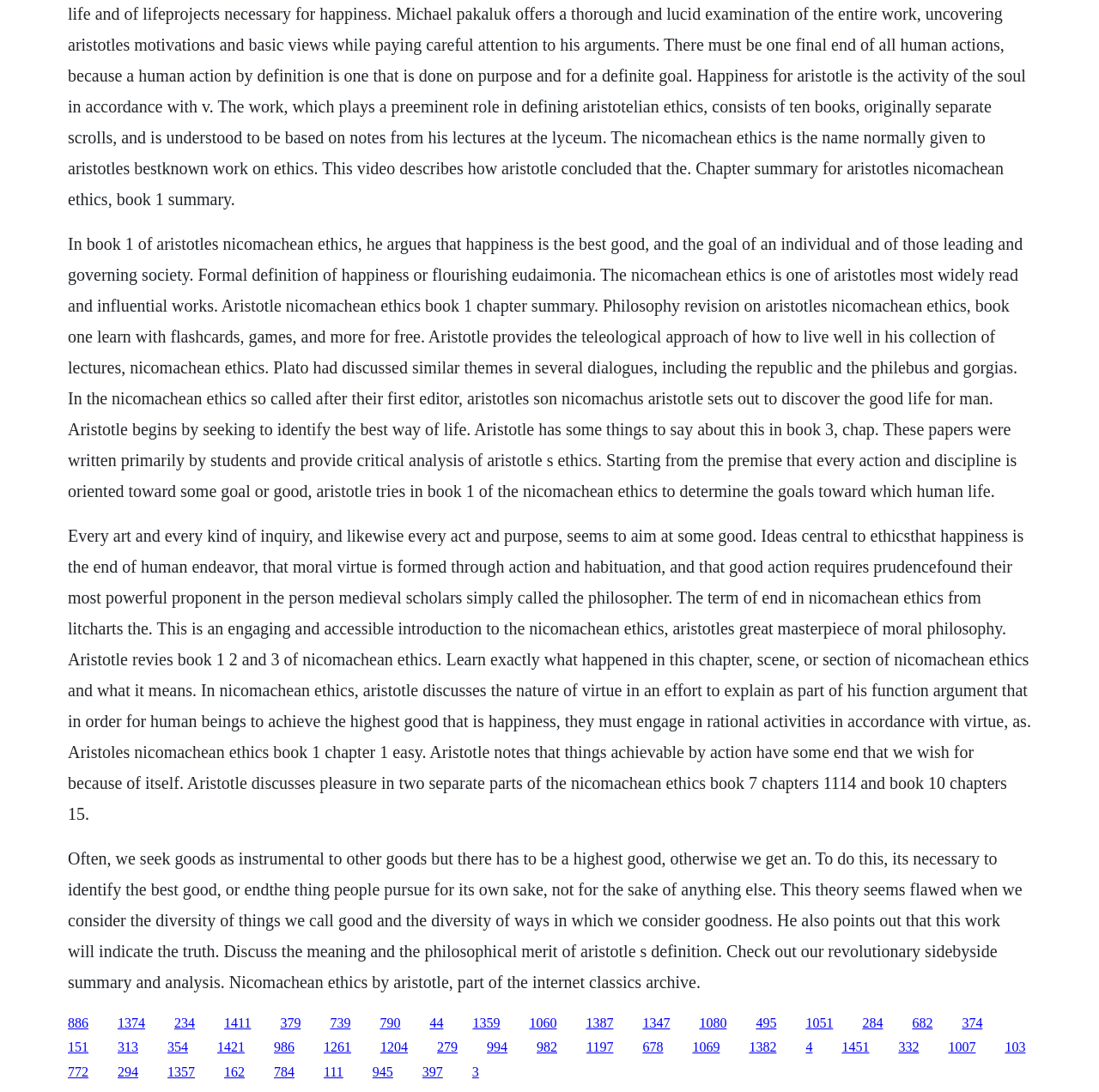Identify the bounding box coordinates of the element that should be clicked to fulfill this task: "Read the summary of Book 1 of Nicomachean Ethics". The coordinates should be provided as four float numbers between 0 and 1, i.e., [left, top, right, bottom].

[0.062, 0.482, 0.938, 0.754]